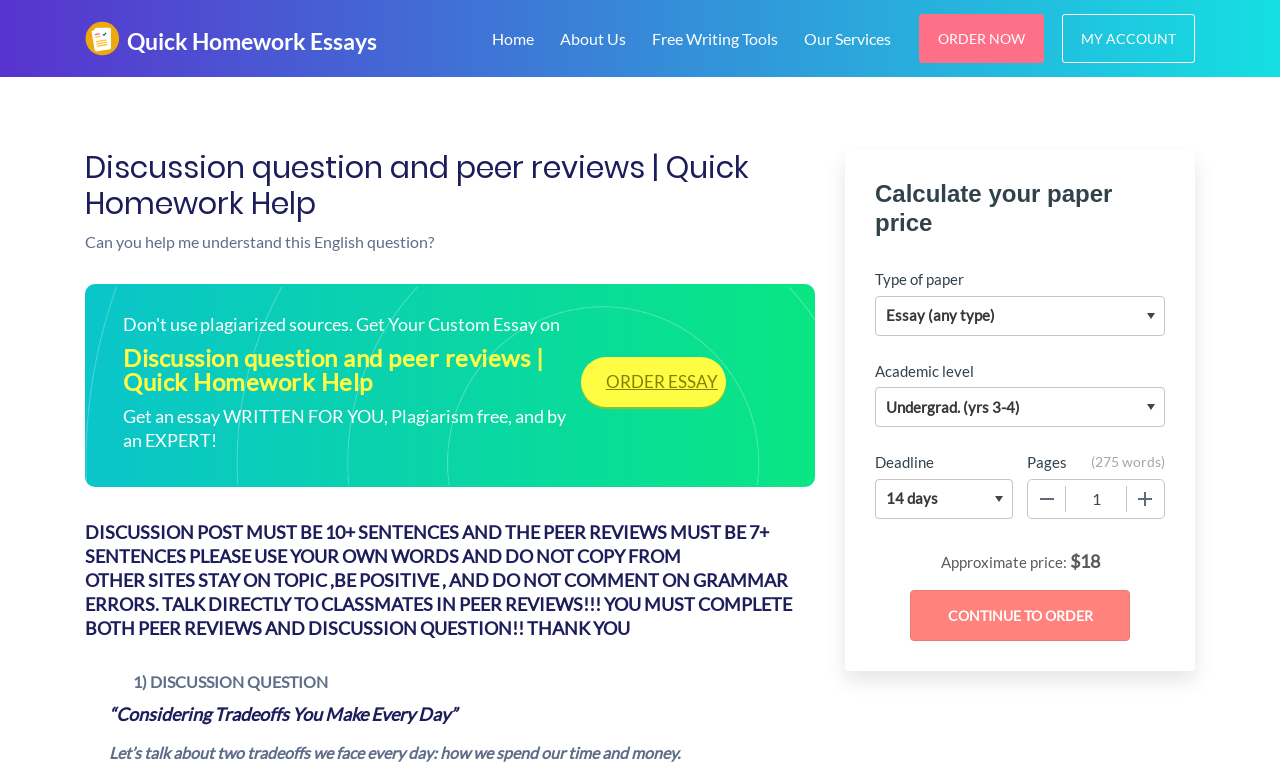From the webpage screenshot, predict the bounding box coordinates (top-left x, top-left y, bottom-right x, bottom-right y) for the UI element described here: parent_node: Home

[0.066, 0.01, 0.301, 0.089]